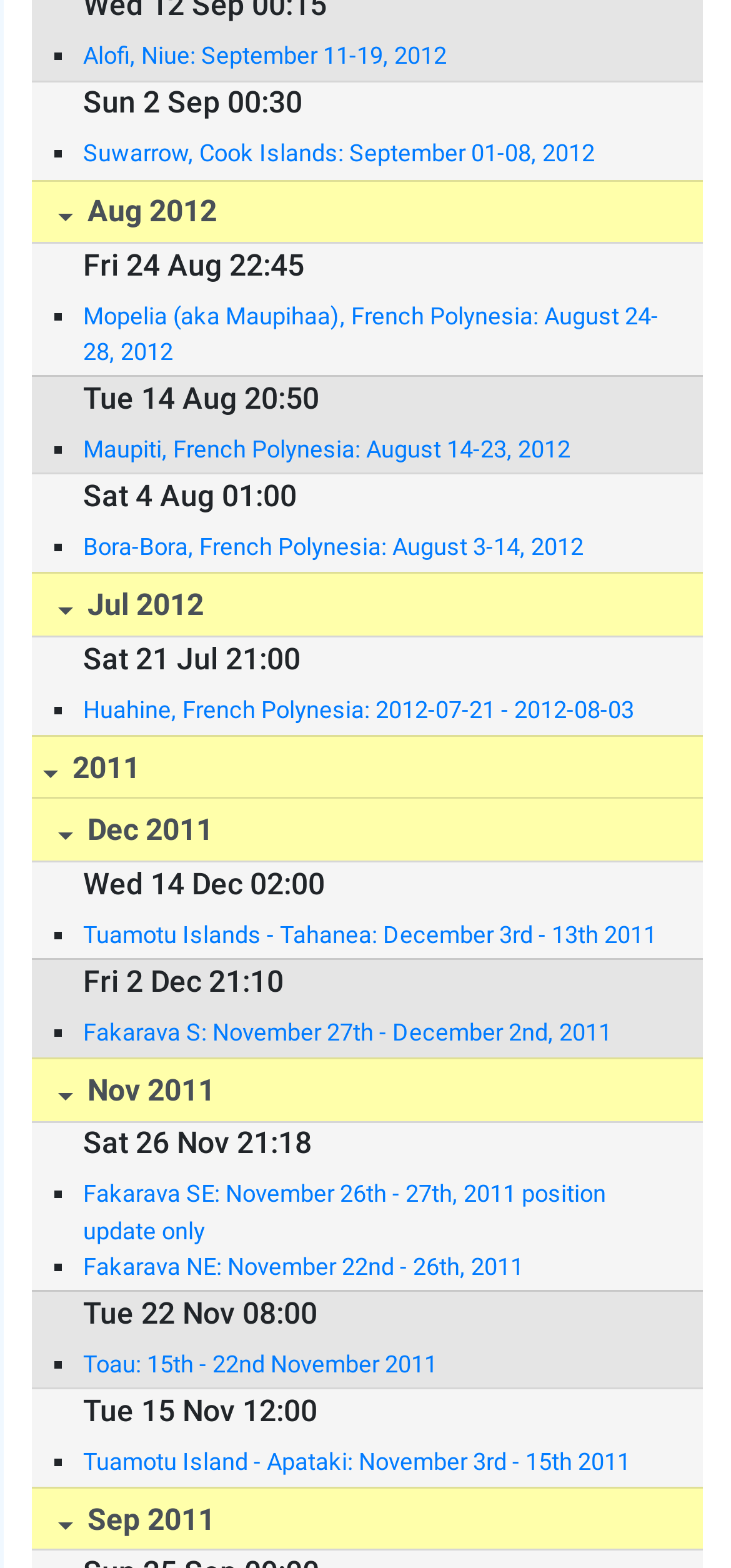Give a short answer to this question using one word or a phrase:
What is the date of the first entry?

Sep 2, 2012